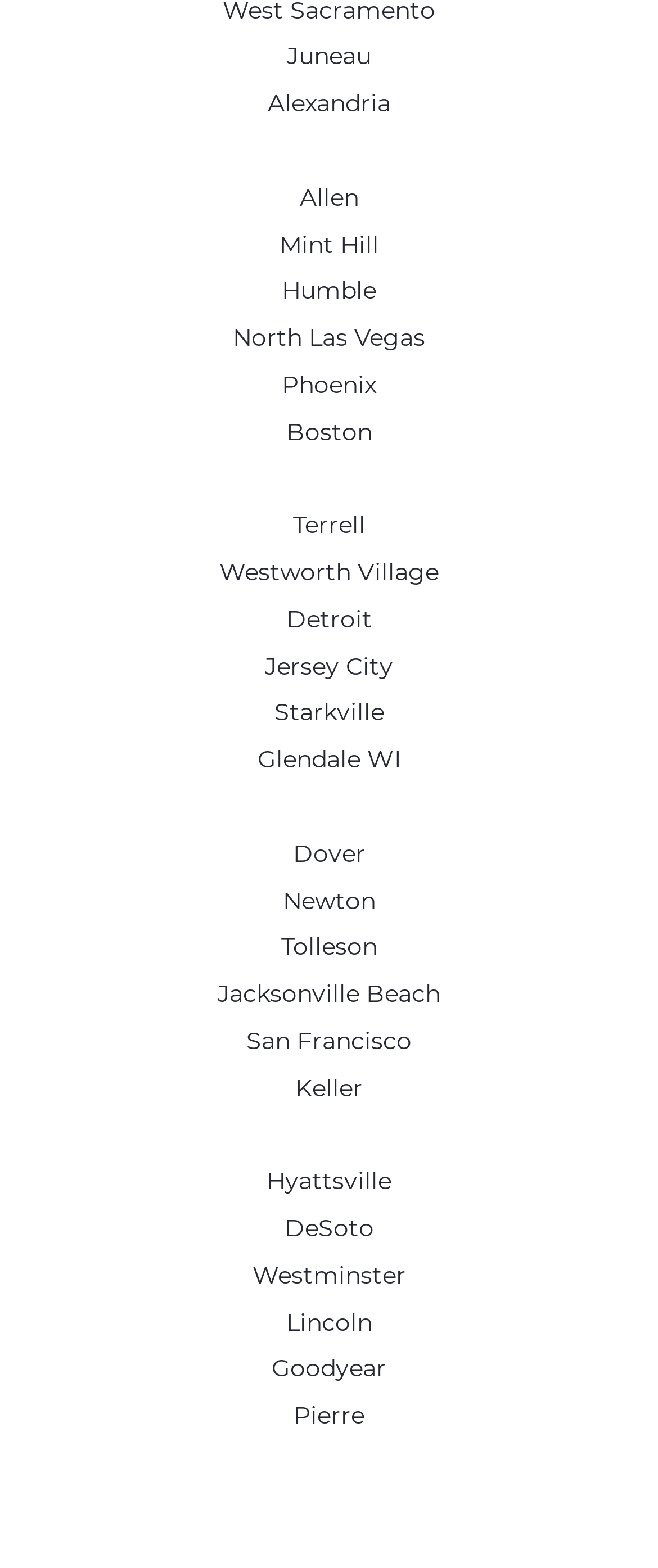Please find and report the bounding box coordinates of the element to click in order to perform the following action: "Check Brake Pad Replacement". The coordinates should be expressed as four float numbers between 0 and 1, in the format [left, top, right, bottom].

[0.069, 0.965, 0.444, 0.983]